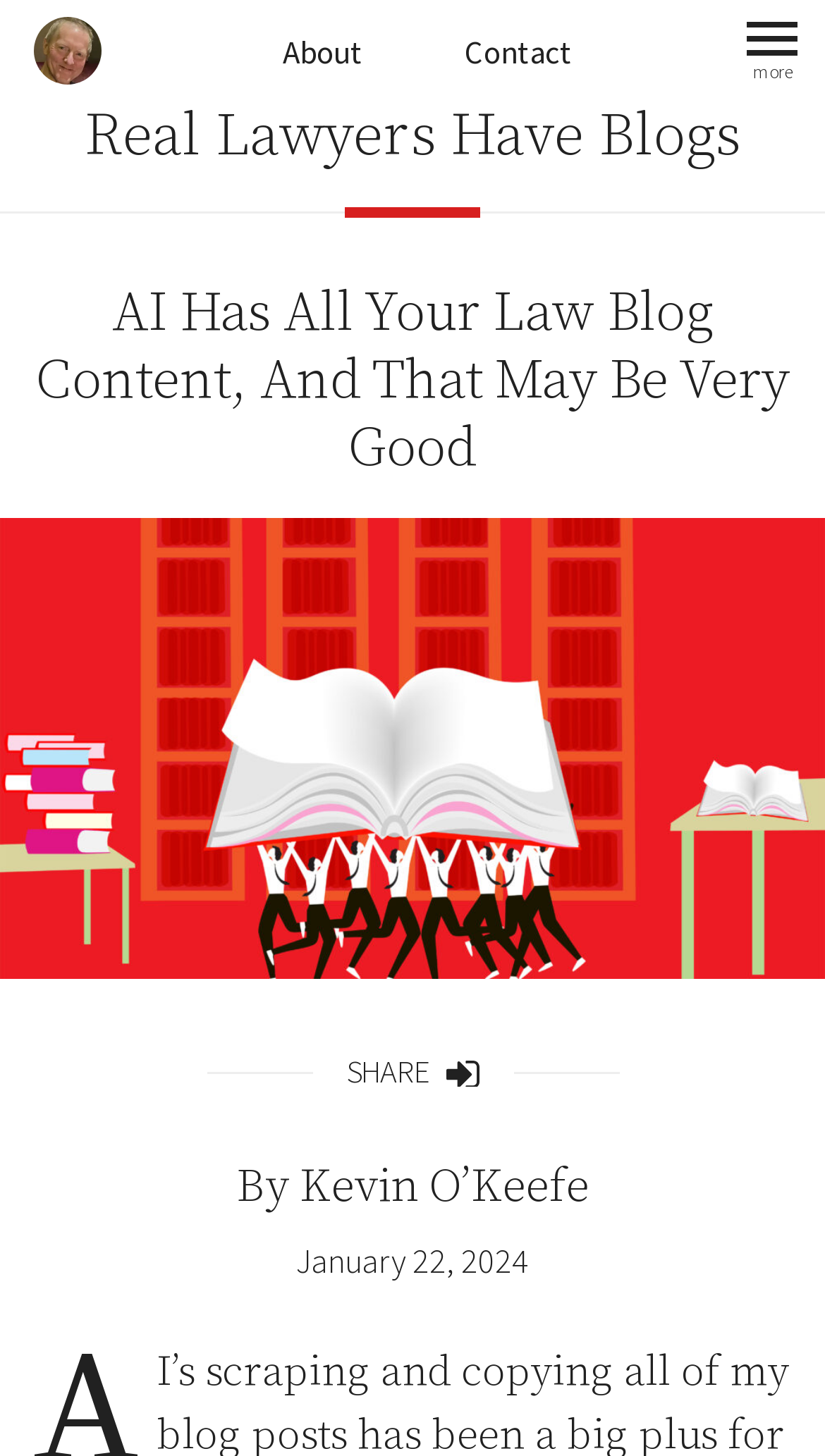Determine the bounding box coordinates for the UI element described. Format the coordinates as (top-left x, top-left y, bottom-right x, bottom-right y) and ensure all values are between 0 and 1. Element description: Contact

[0.563, 0.021, 0.694, 0.049]